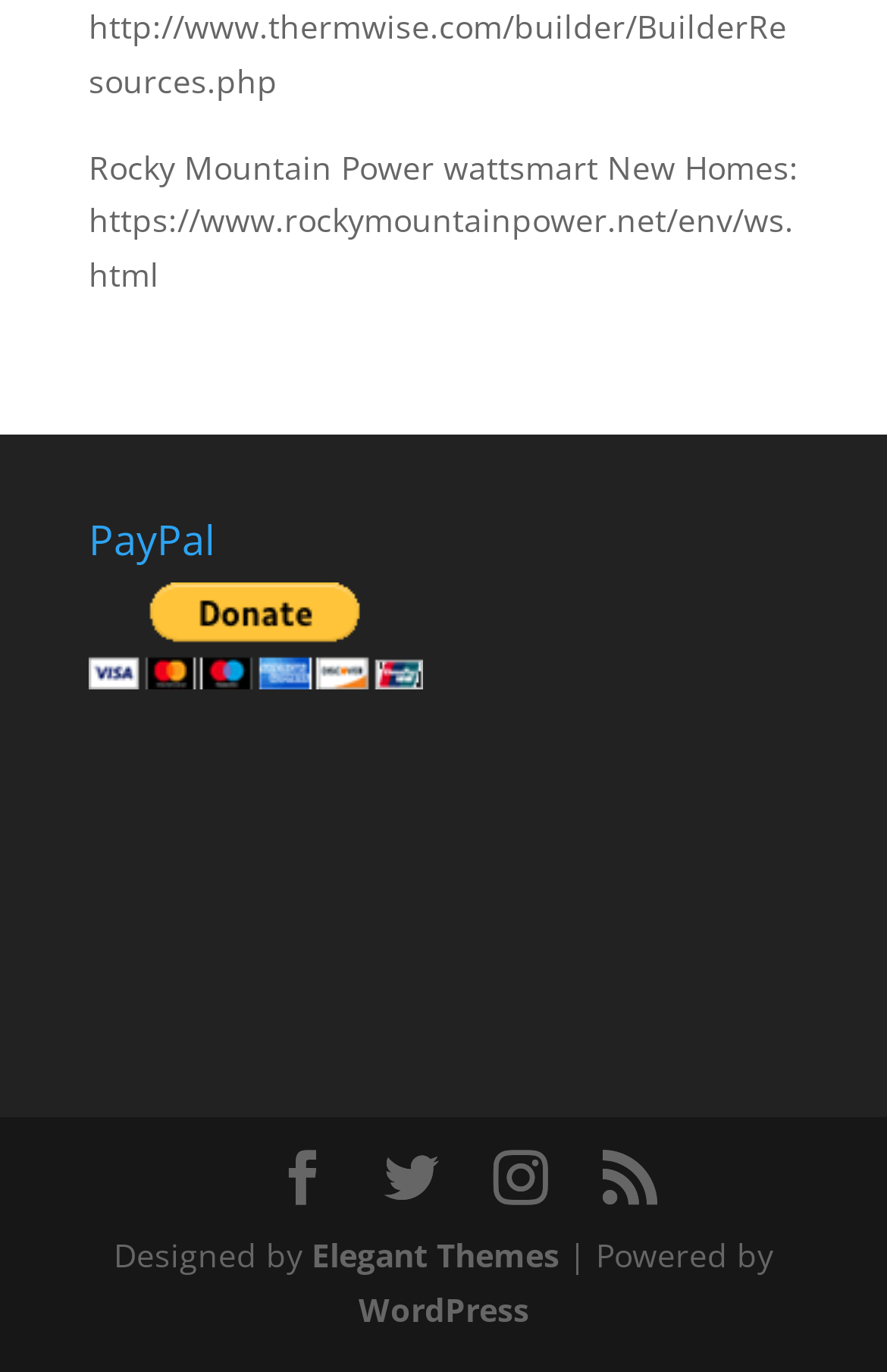Who designed the website?
Provide a detailed and well-explained answer to the question.

I found a link element with the text 'Elegant Themes' which suggests that the website was designed by Elegant Themes.